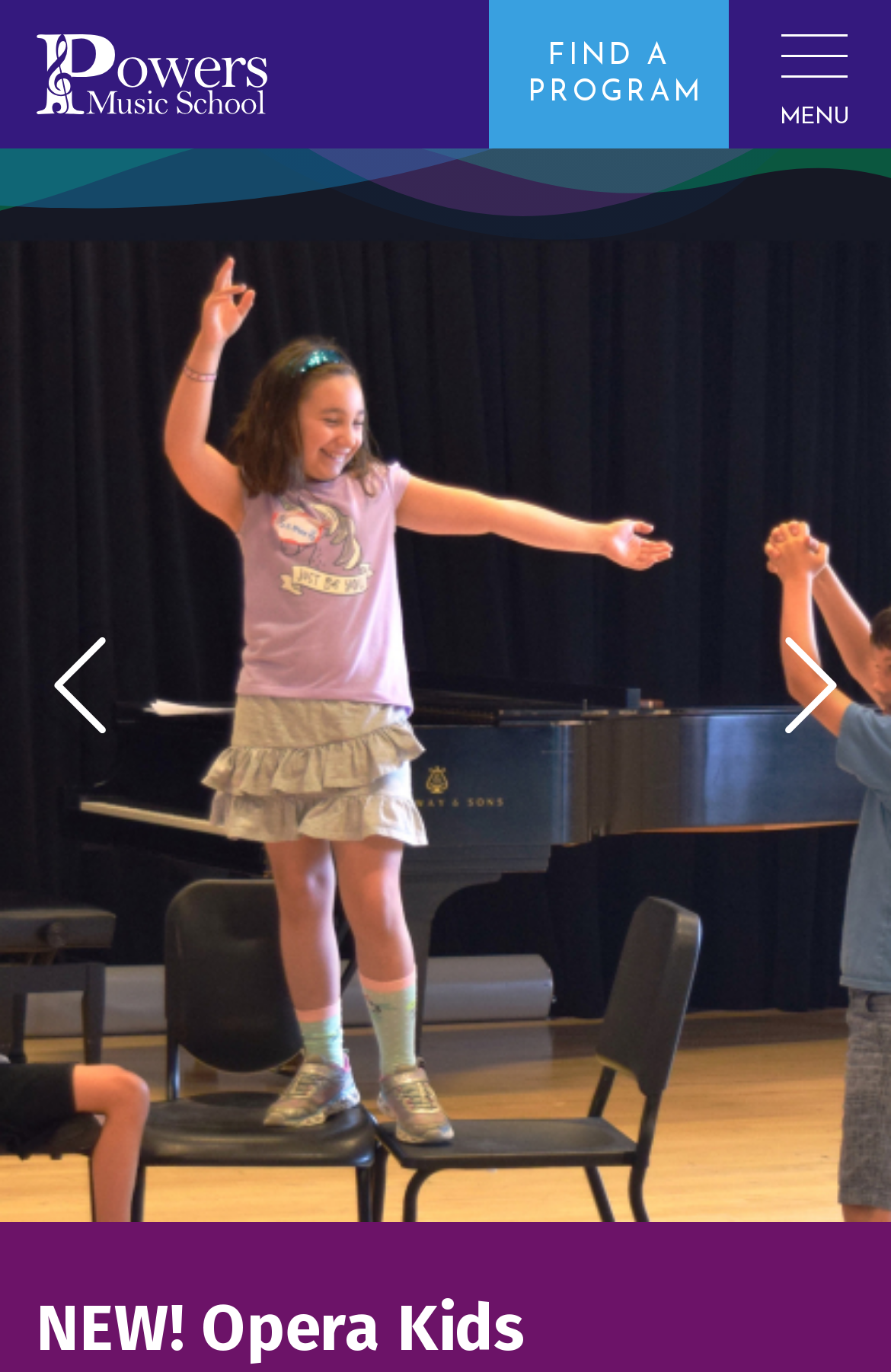What is the main theme of the image?
Based on the screenshot, provide your answer in one word or phrase.

Kids in a music program